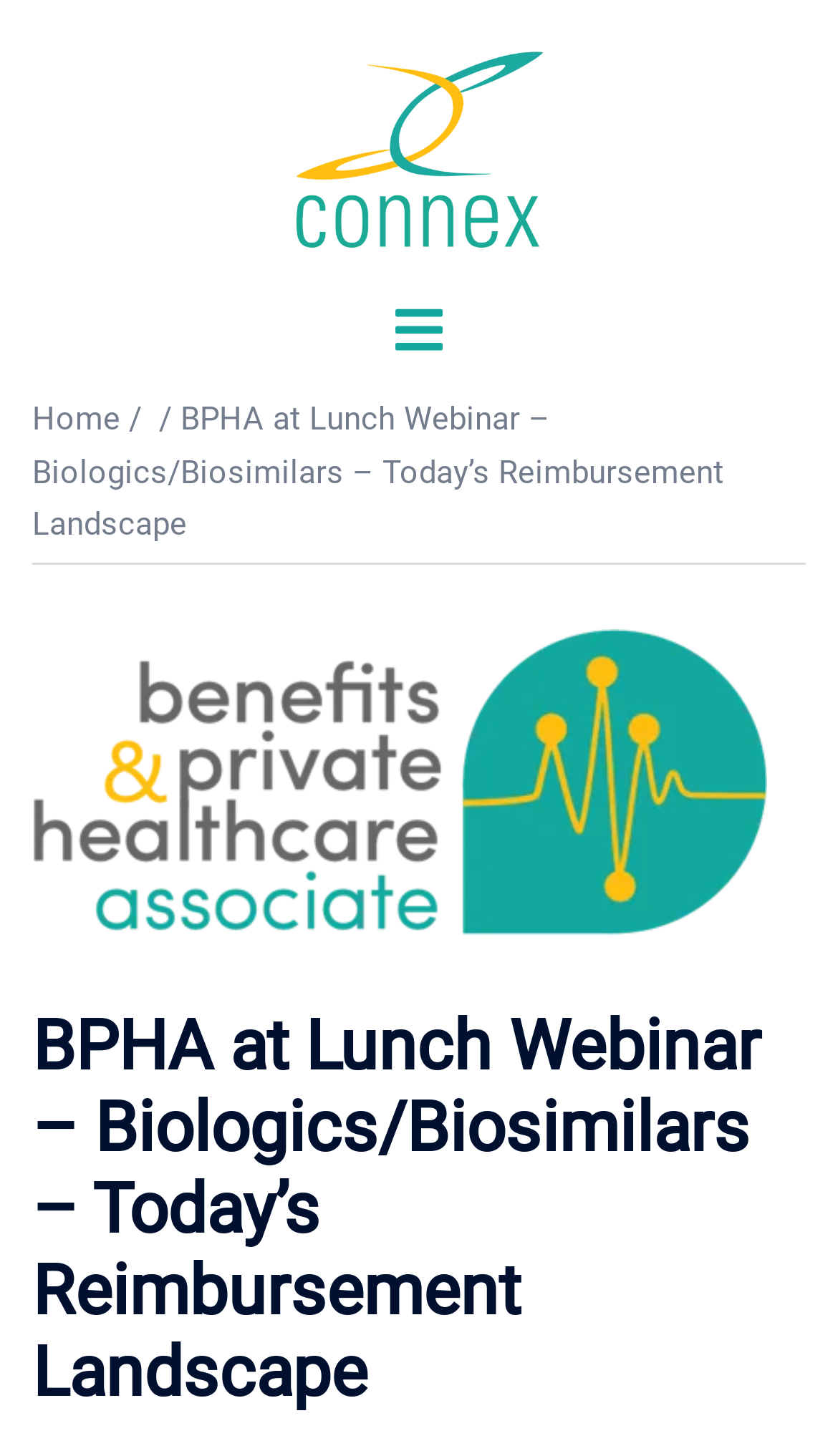Generate a detailed explanation of the webpage's features and information.

The webpage appears to be a event page for a webinar titled "BPHA at Lunch Webinar - Biologics/Biosimilars - Today’s Reimbursement Landscape" held on December 9, 2021. 

At the top left of the page, there is a link to "Connex Health" accompanied by an image with the same name. Below this, there is a small, unidentified image. 

To the right of these elements, a navigation menu labeled "Breadcrumb" is located, which contains a link to "Home" followed by a separator, and then the title of the webinar. 

Further down the page, a large image of the "BPHA logo" is positioned, which is also a link. 

The main content of the page is headed by a title that matches the title of the webinar, which takes up most of the width of the page.